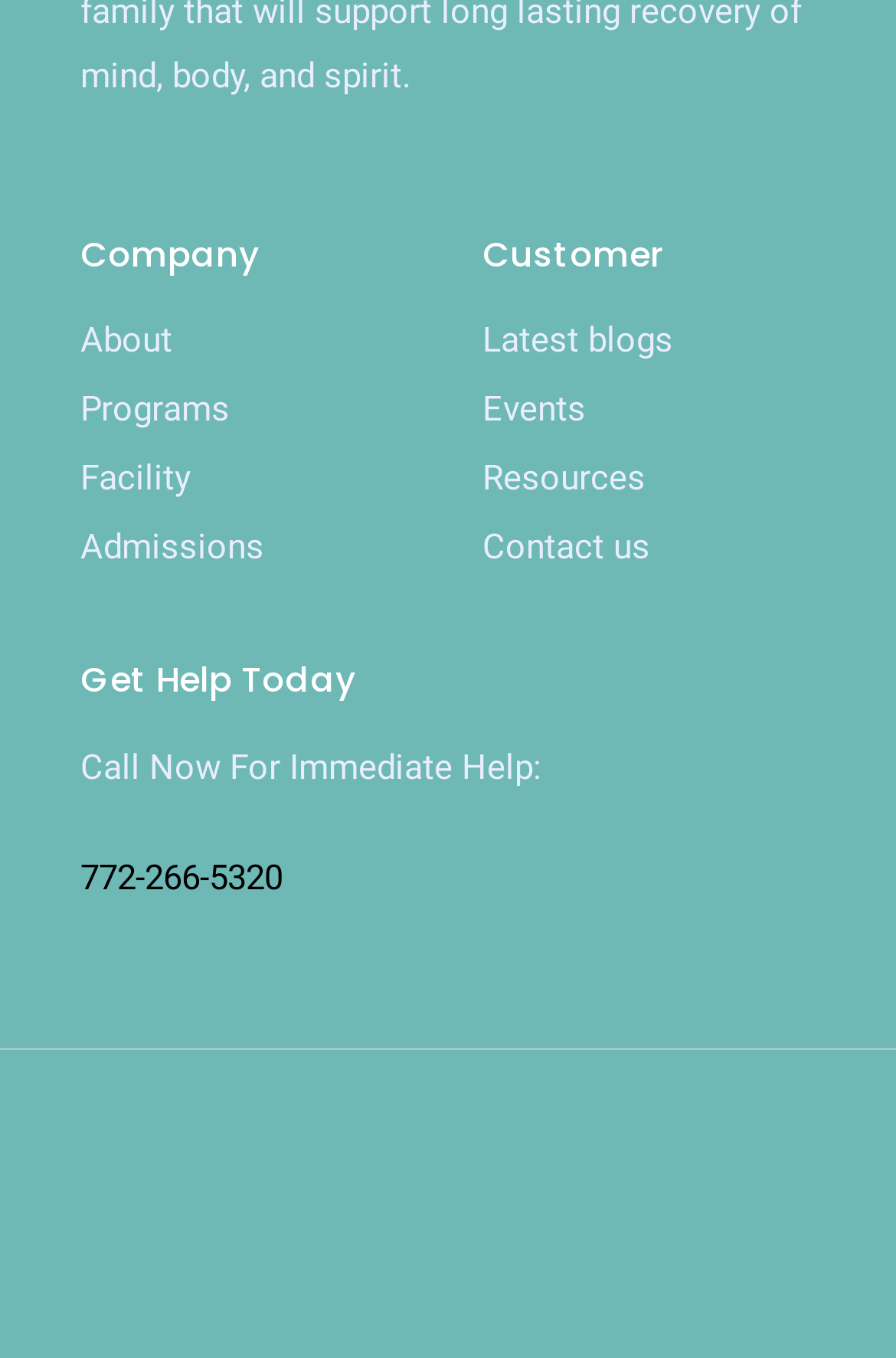From the image, can you give a detailed response to the question below:
What is the company section about?

Based on the navigation menu, there is a section called 'Company' which has a link 'About' underneath it, suggesting that the 'Company' section is about providing information about the company, and the 'About' link is a part of it.